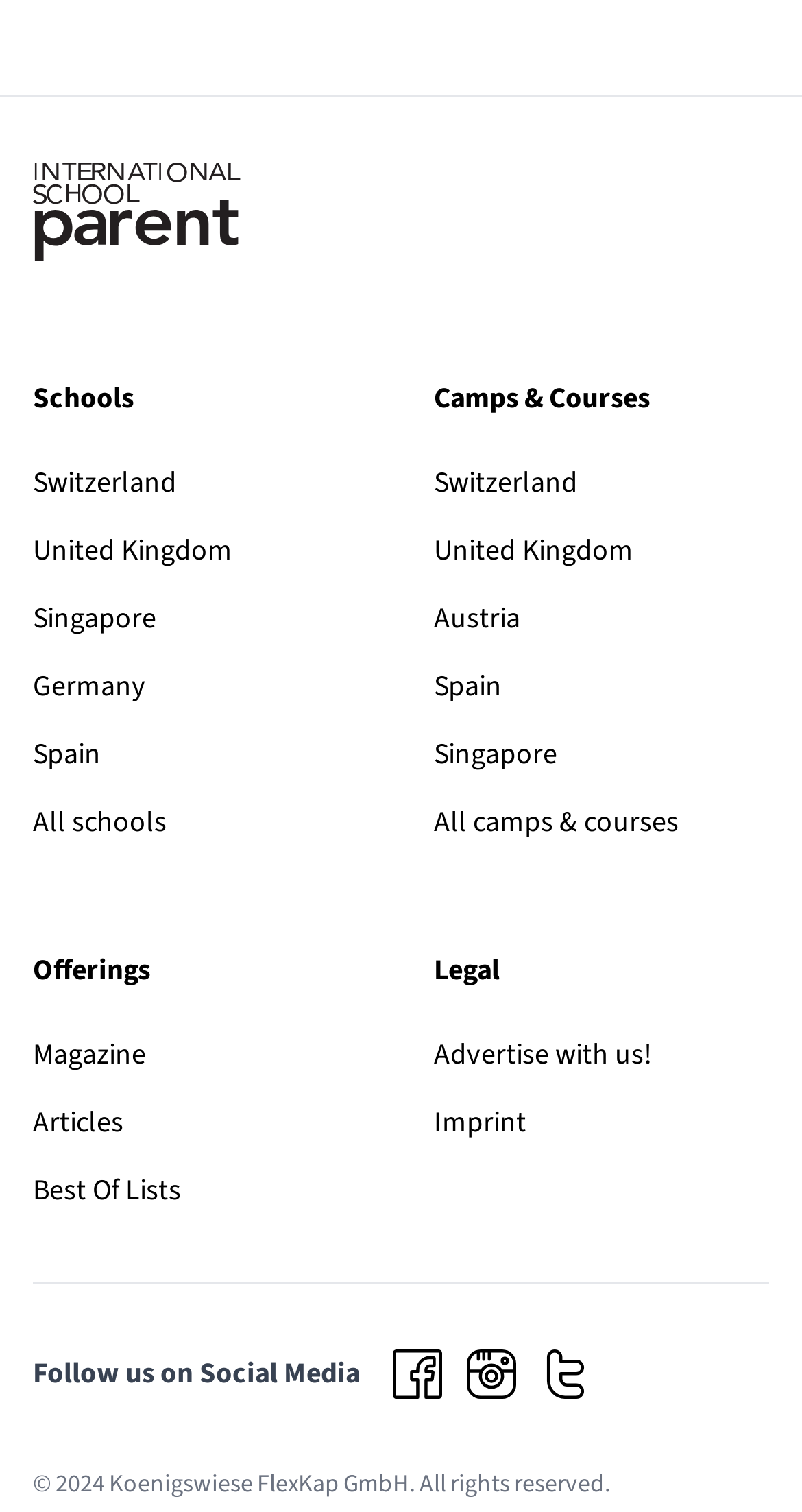From the webpage screenshot, predict the bounding box coordinates (top-left x, top-left y, bottom-right x, bottom-right y) for the UI element described here: Singapore

[0.541, 0.485, 0.695, 0.512]